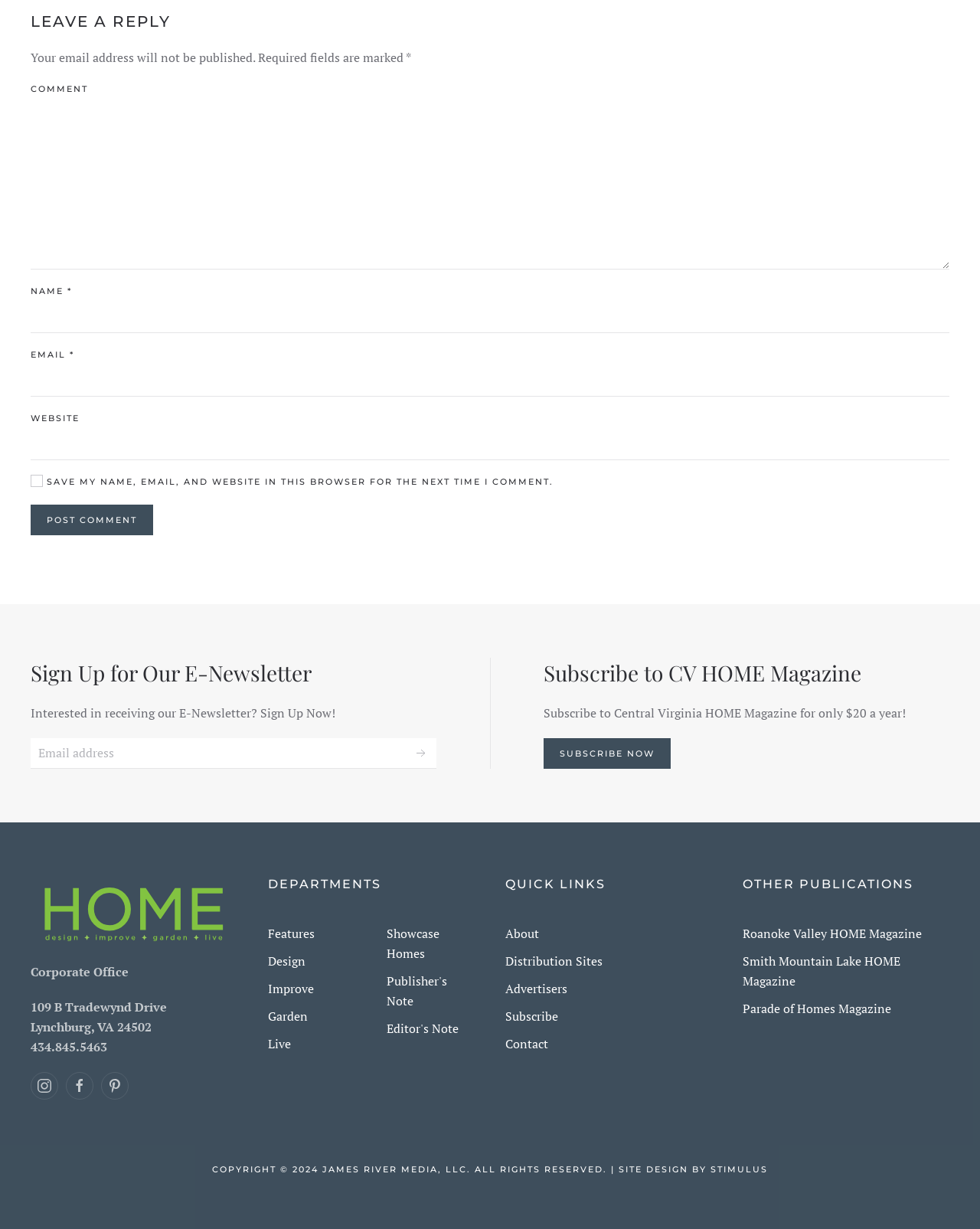Respond to the question below with a single word or phrase:
How many textboxes are there for leaving a reply?

4